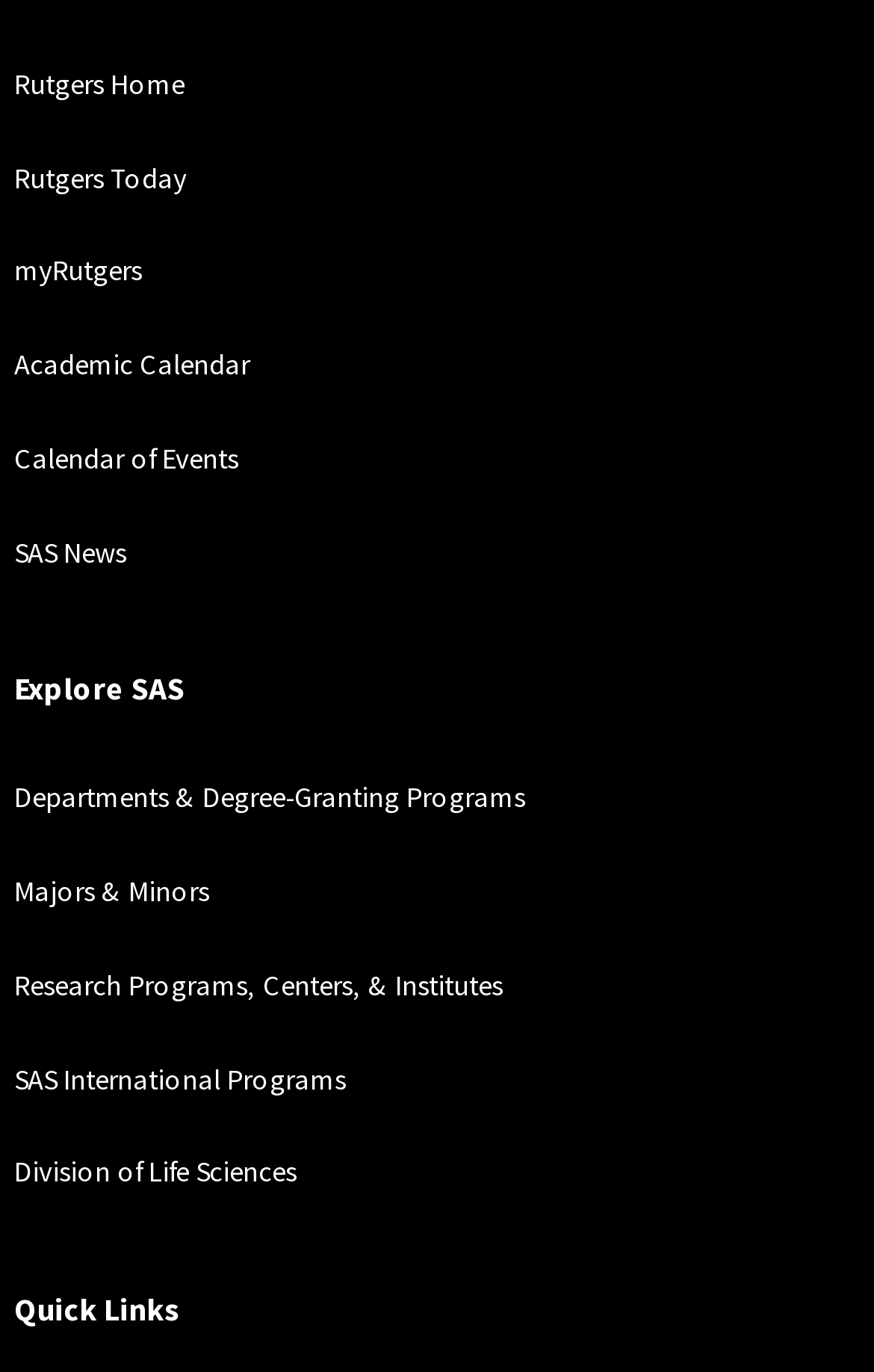Pinpoint the bounding box coordinates of the area that must be clicked to complete this instruction: "view Explore SAS".

[0.016, 0.486, 0.984, 0.518]